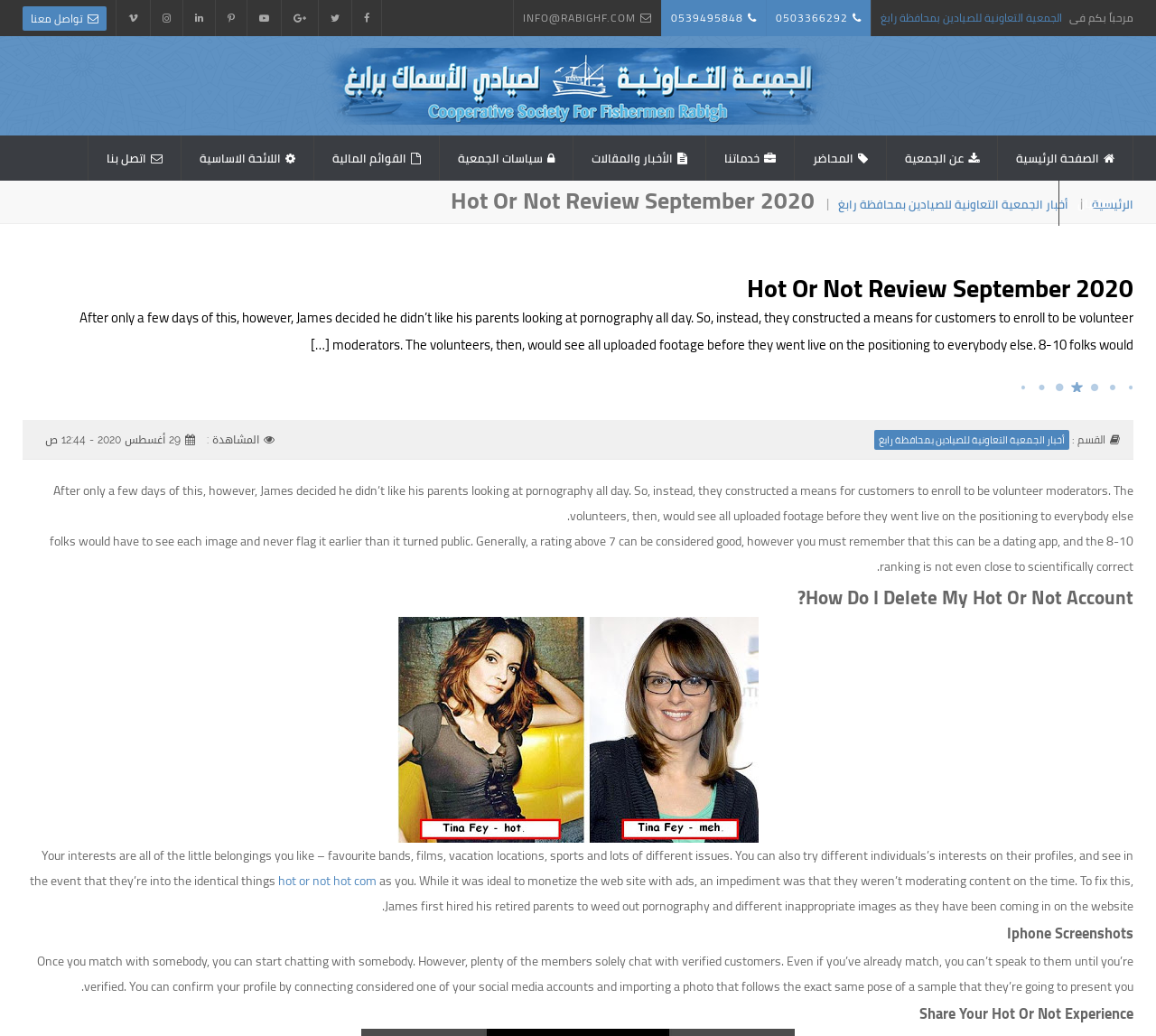Please determine the bounding box coordinates for the UI element described as: "hot or not hot com".

[0.241, 0.839, 0.326, 0.862]